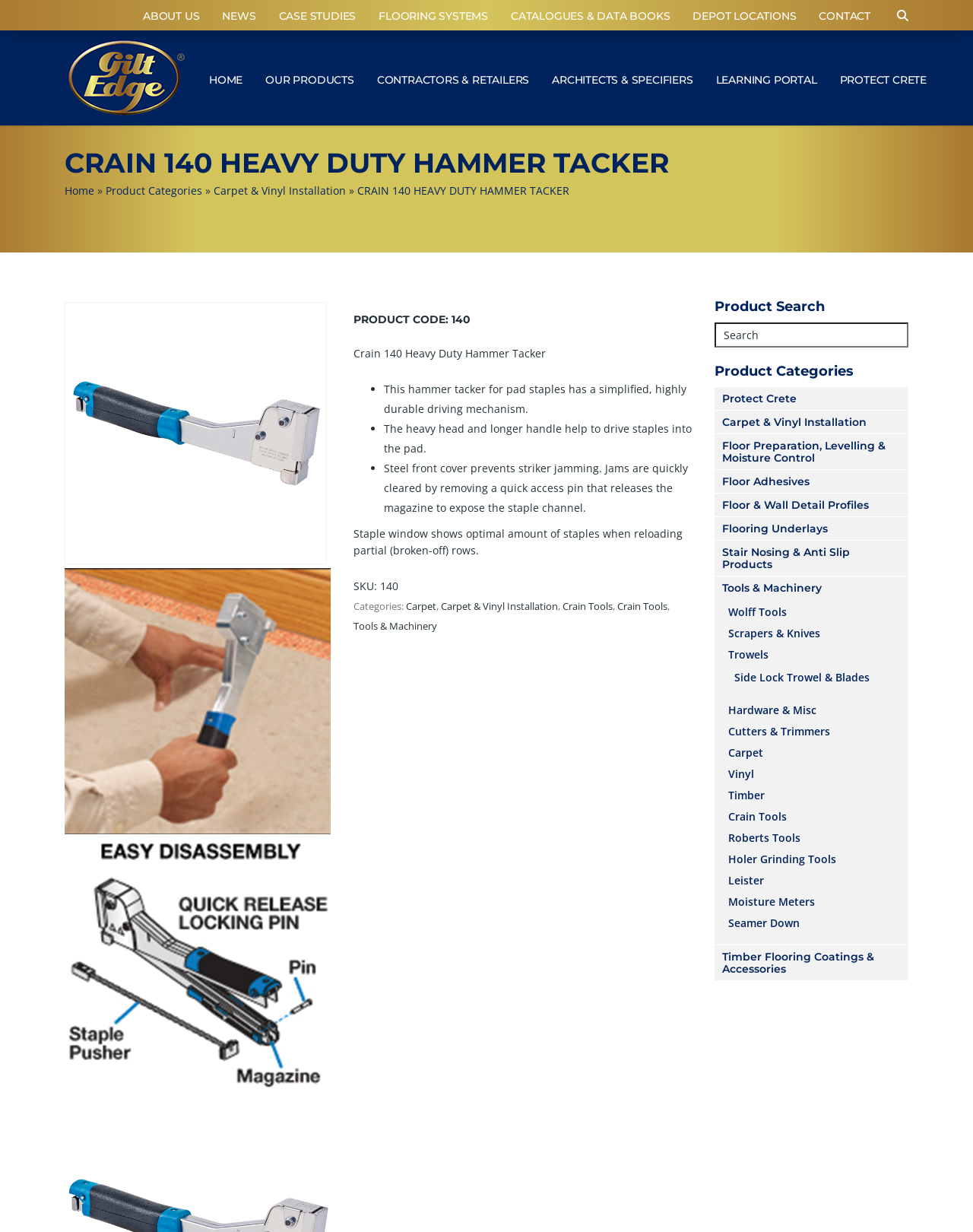Locate the bounding box coordinates of the area to click to fulfill this instruction: "Click on the 'ABOUT US' link". The bounding box should be presented as four float numbers between 0 and 1, in the order [left, top, right, bottom].

[0.135, 0.0, 0.217, 0.023]